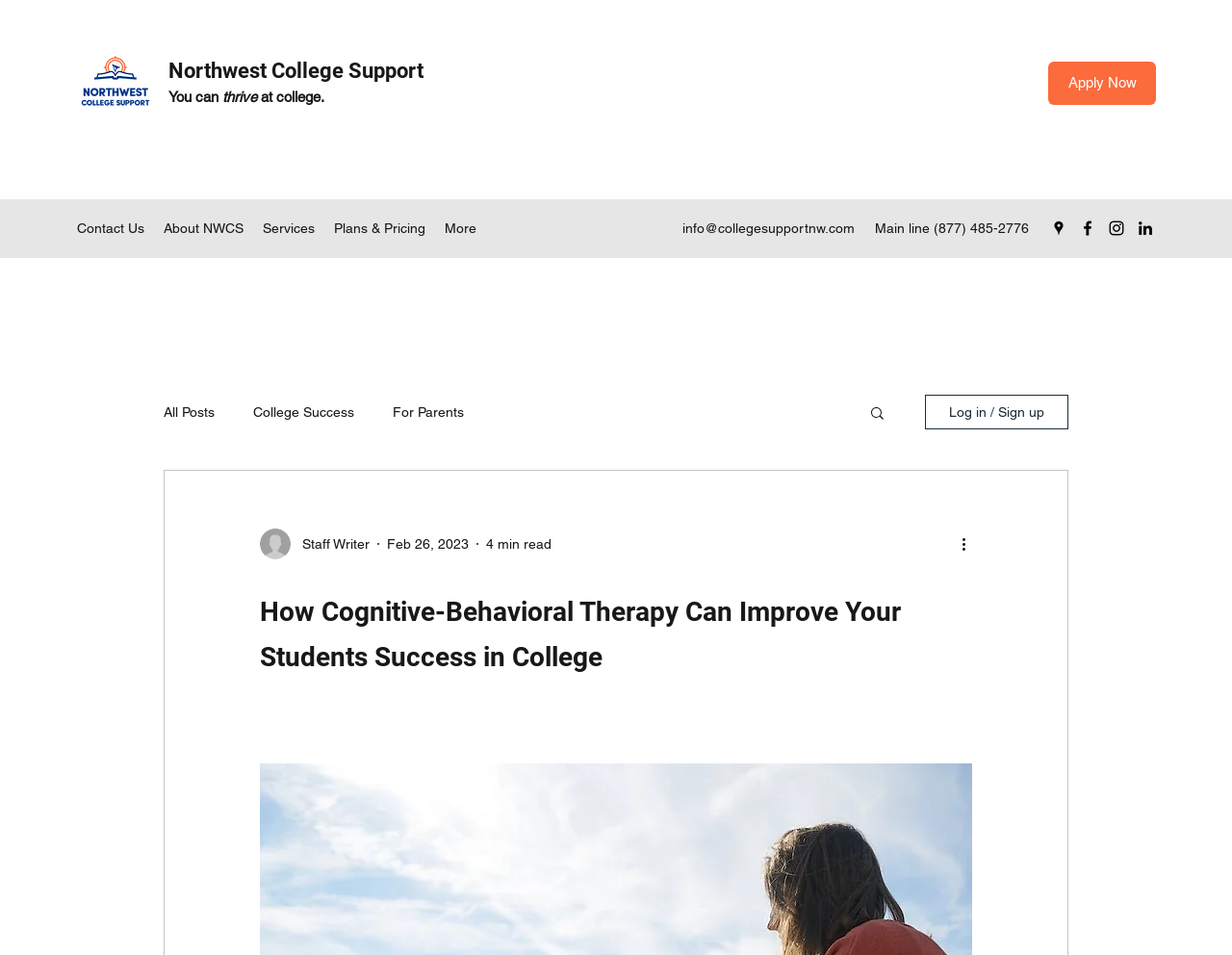Determine the bounding box coordinates of the section I need to click to execute the following instruction: "Visit the 'Contact Us' page". Provide the coordinates as four float numbers between 0 and 1, i.e., [left, top, right, bottom].

[0.055, 0.224, 0.125, 0.254]